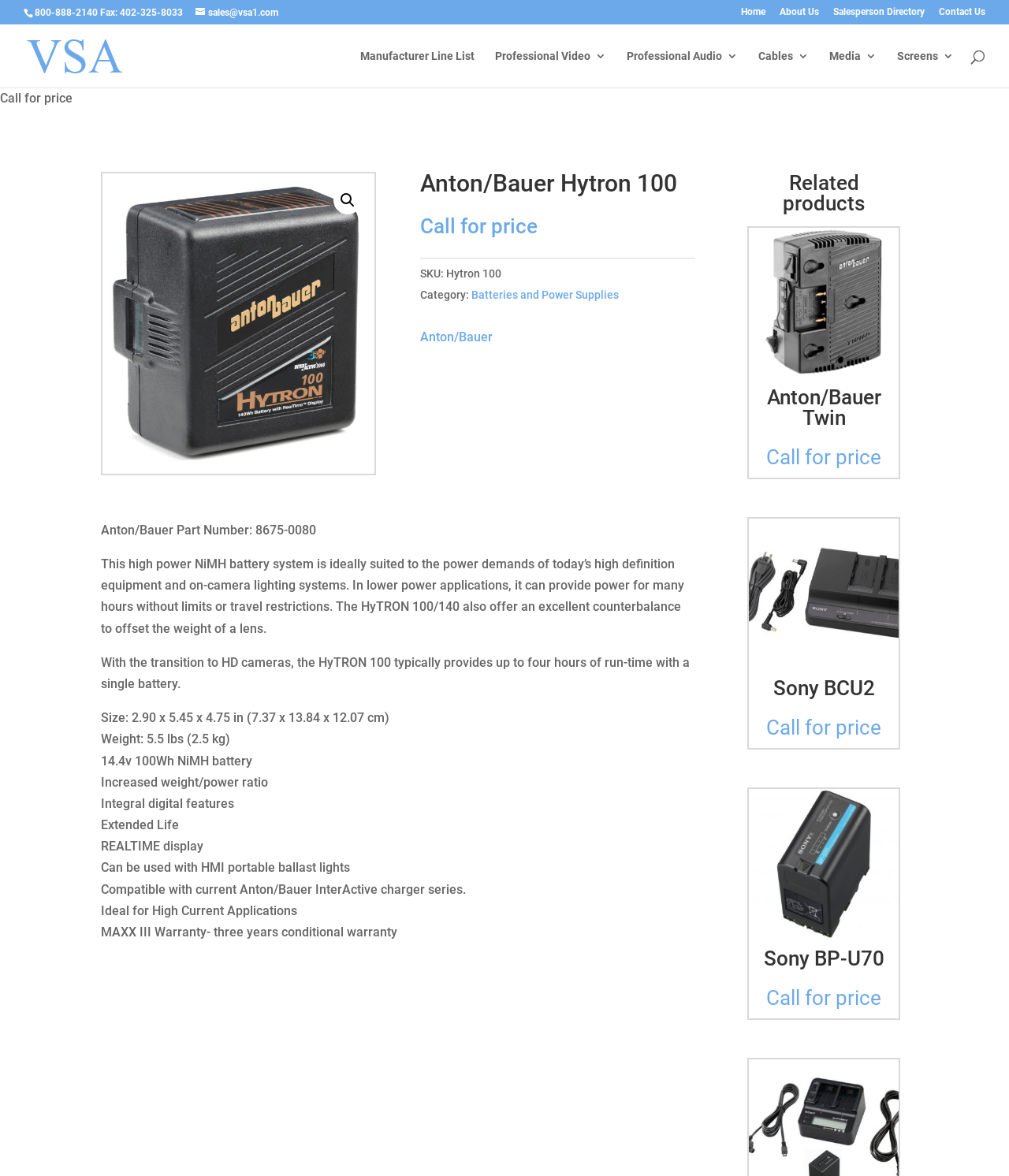Kindly determine the bounding box coordinates for the area that needs to be clicked to execute this instruction: "Search for something".

[0.053, 0.02, 0.953, 0.022]